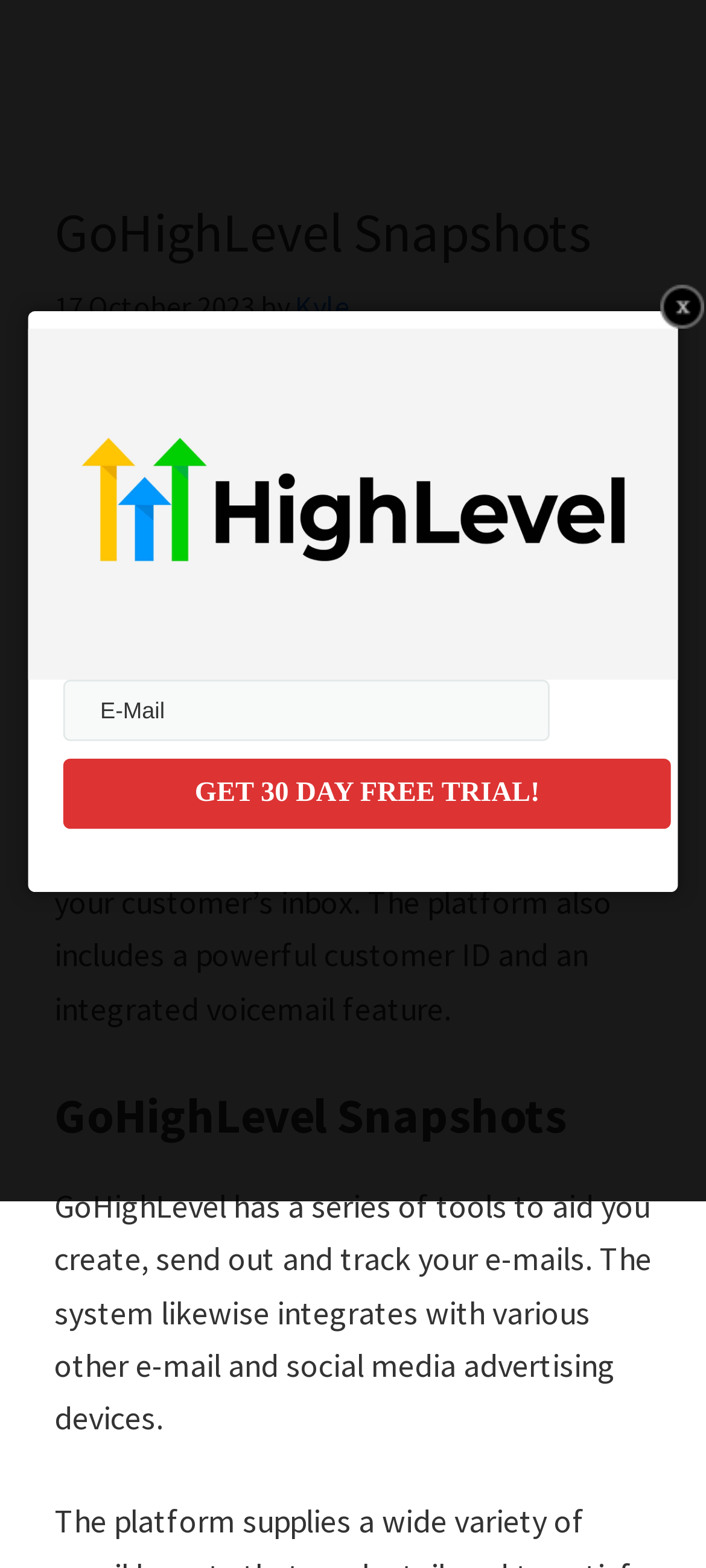What is the purpose of GoHighLevel?
Please provide a single word or phrase as your answer based on the screenshot.

Track conversations with leads